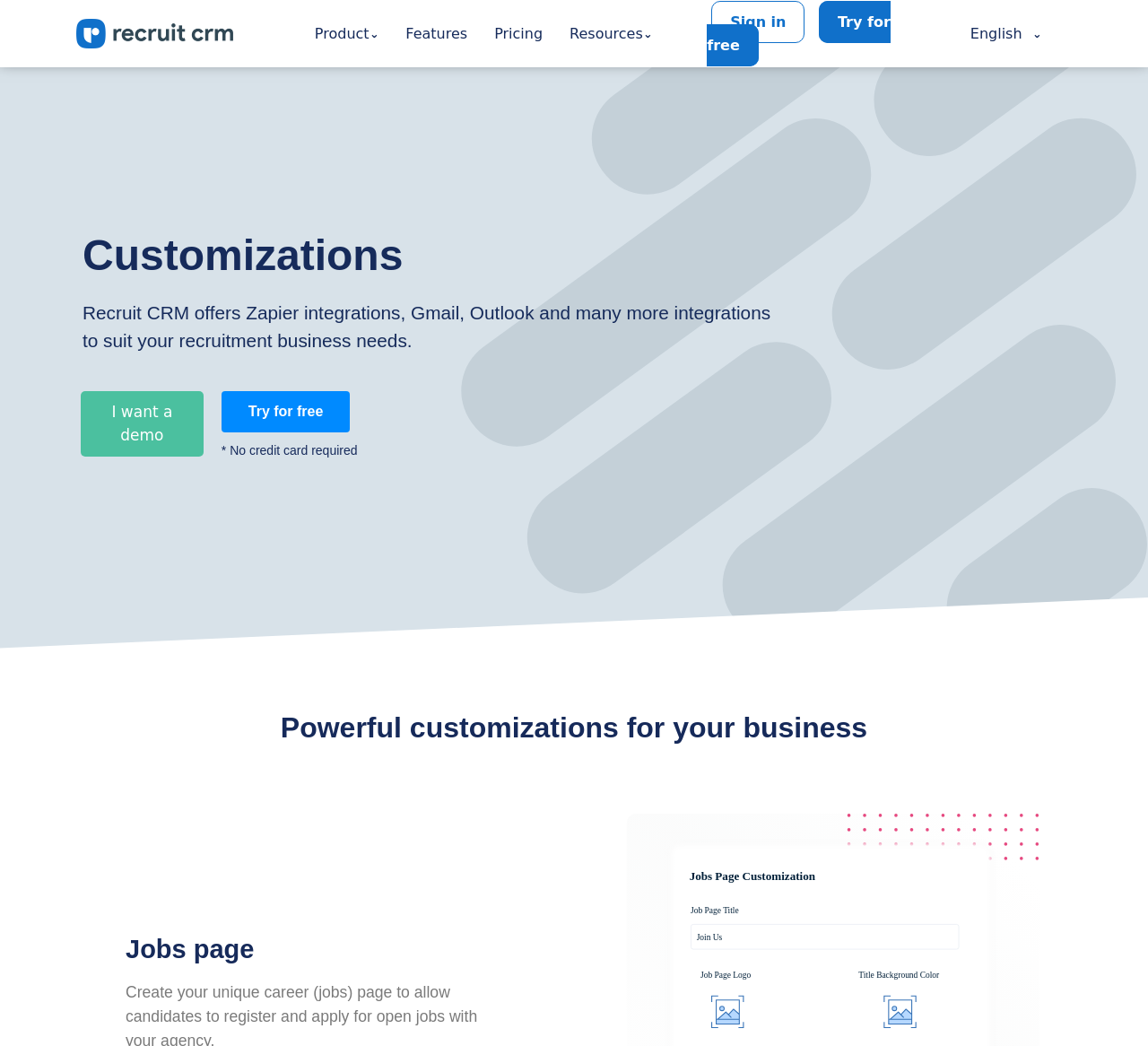What is the call-to-action button below the heading?
Refer to the screenshot and respond with a concise word or phrase.

I want a demo